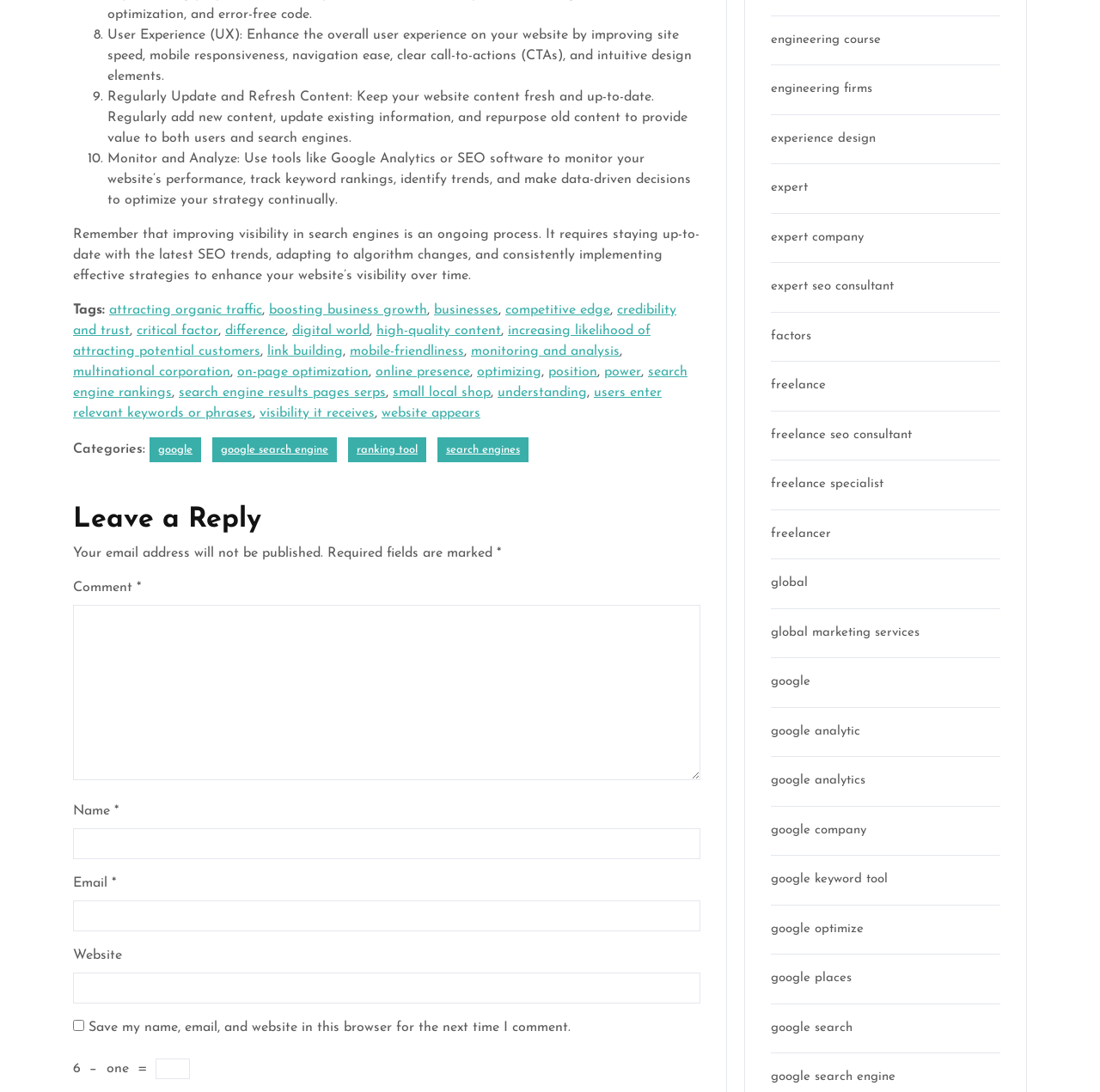Mark the bounding box of the element that matches the following description: "parent_node: Name * name="author"".

[0.066, 0.759, 0.637, 0.787]